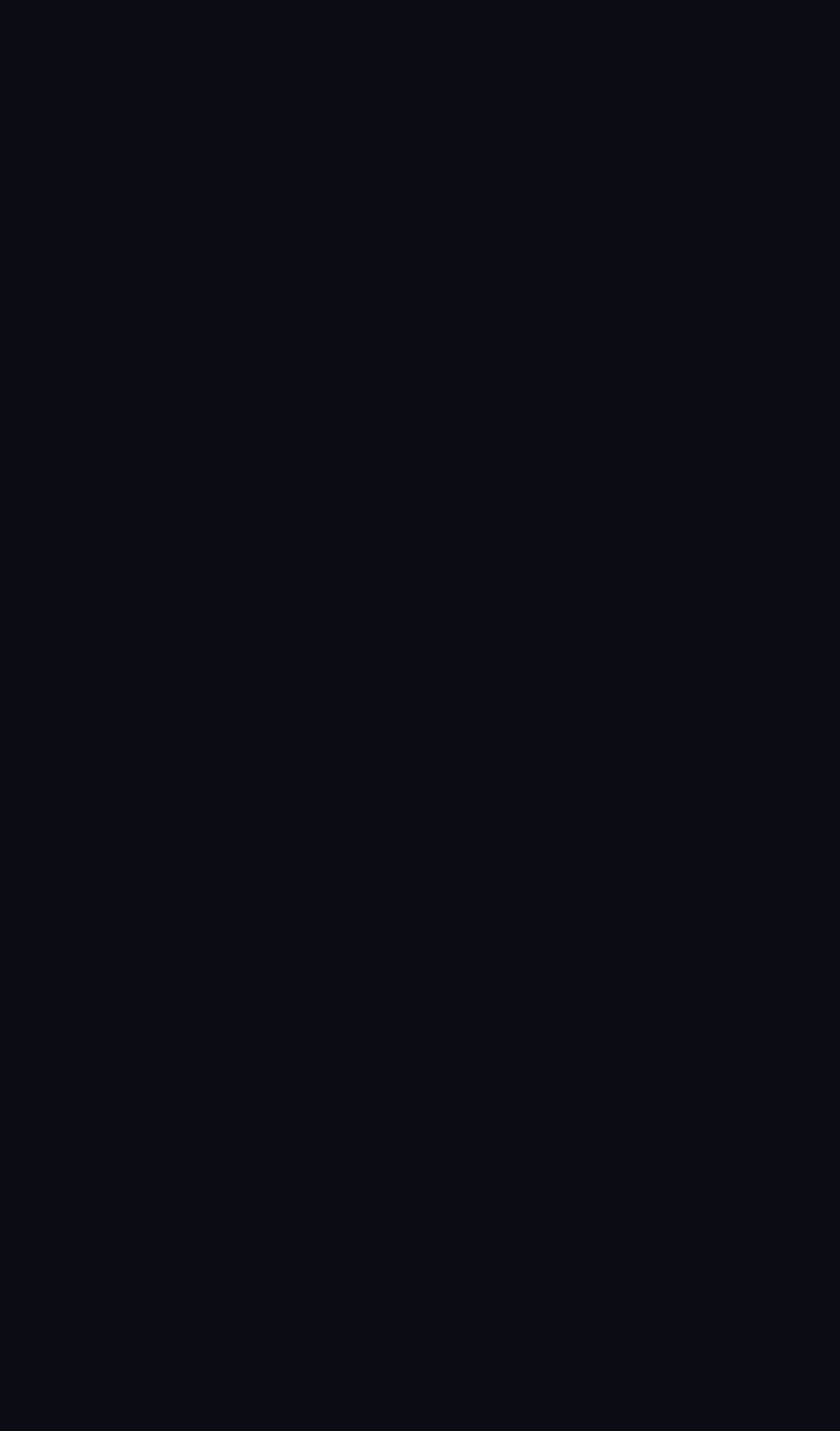Please specify the coordinates of the bounding box for the element that should be clicked to carry out this instruction: "Get in touch". The coordinates must be four float numbers between 0 and 1, formatted as [left, top, right, bottom].

[0.164, 0.49, 0.408, 0.517]